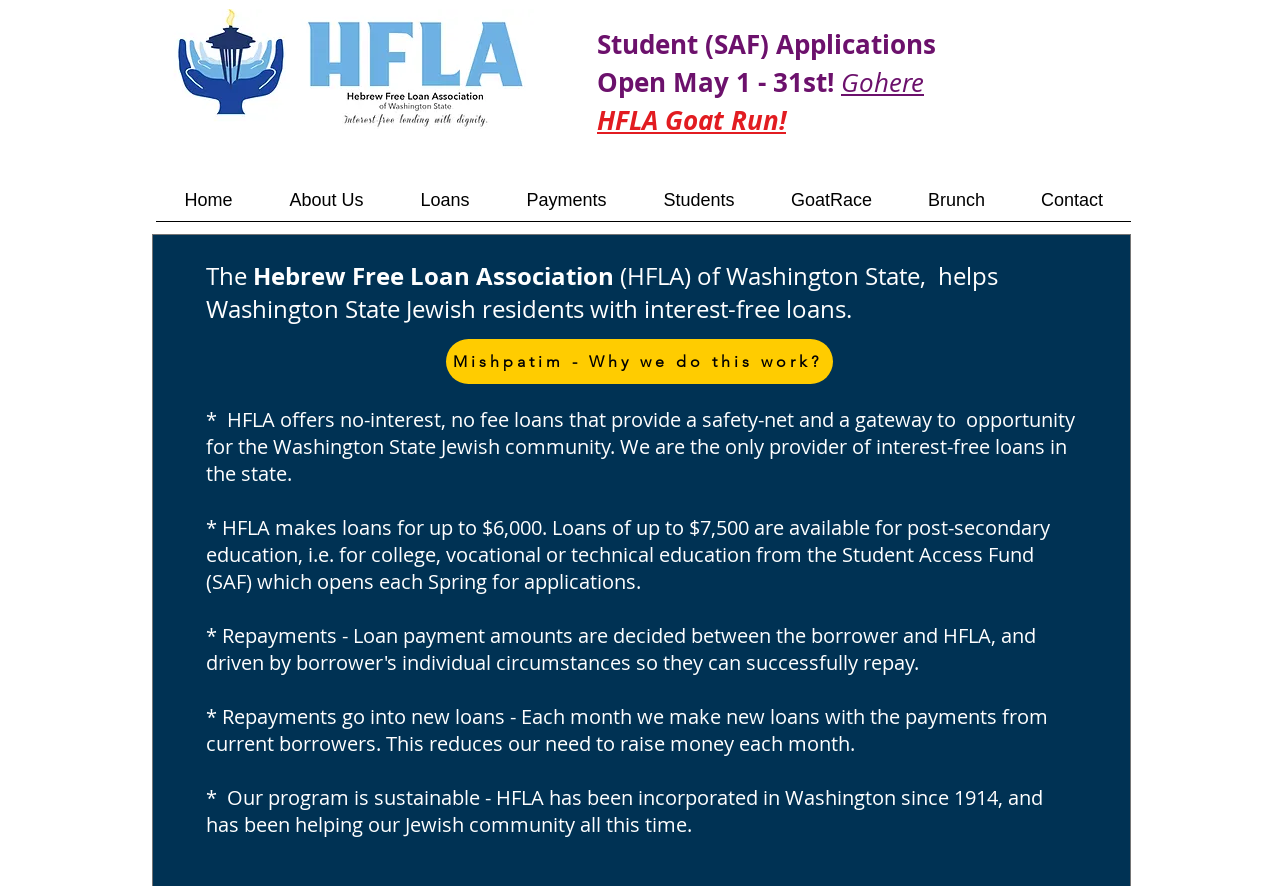Answer the question with a single word or phrase: 
What happens to repayments?

Go into new loans